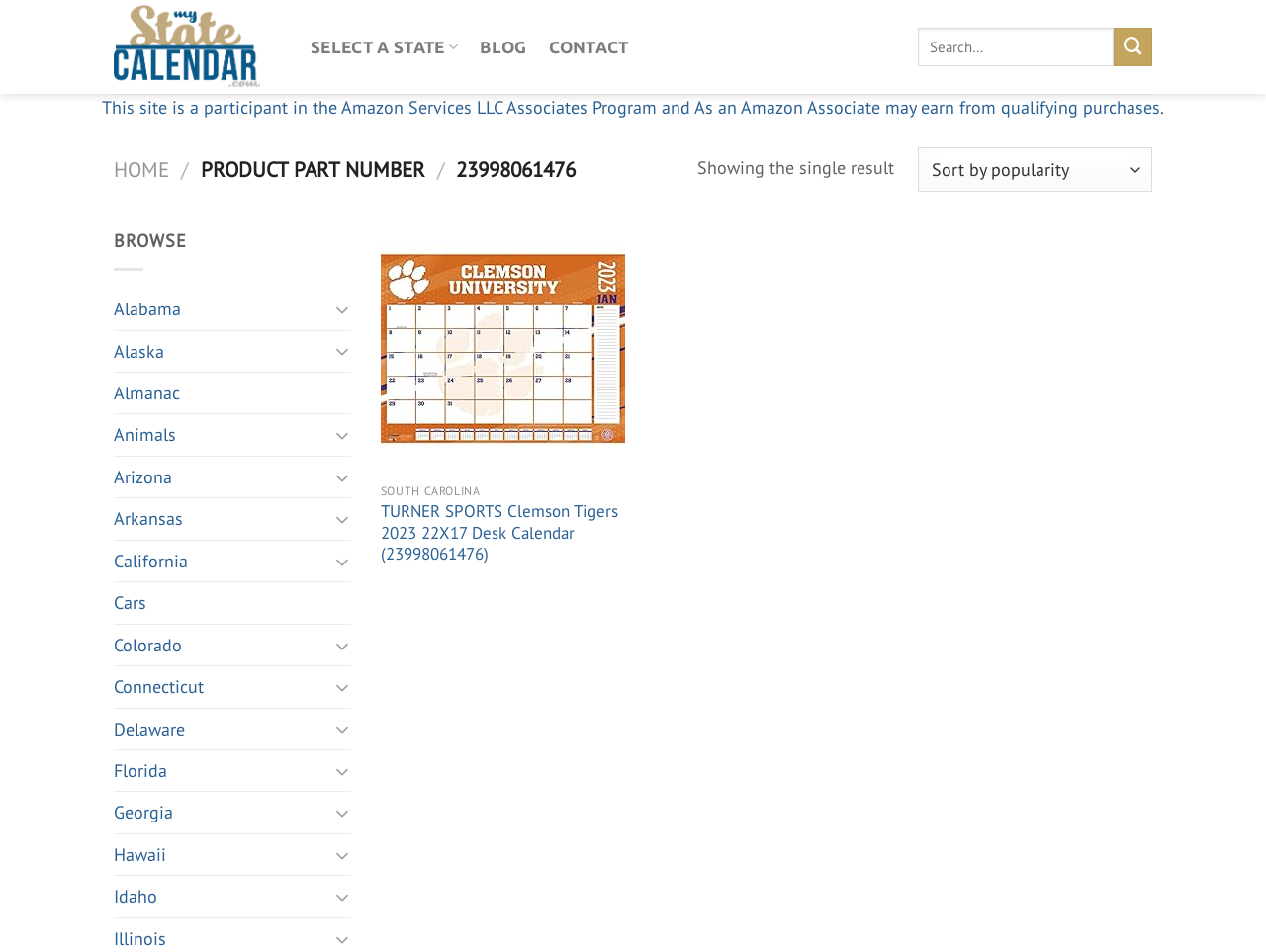Can you identify the bounding box coordinates of the clickable region needed to carry out this instruction: 'View product details'? The coordinates should be four float numbers within the range of 0 to 1, stated as [left, top, right, bottom].

[0.301, 0.238, 0.494, 0.495]